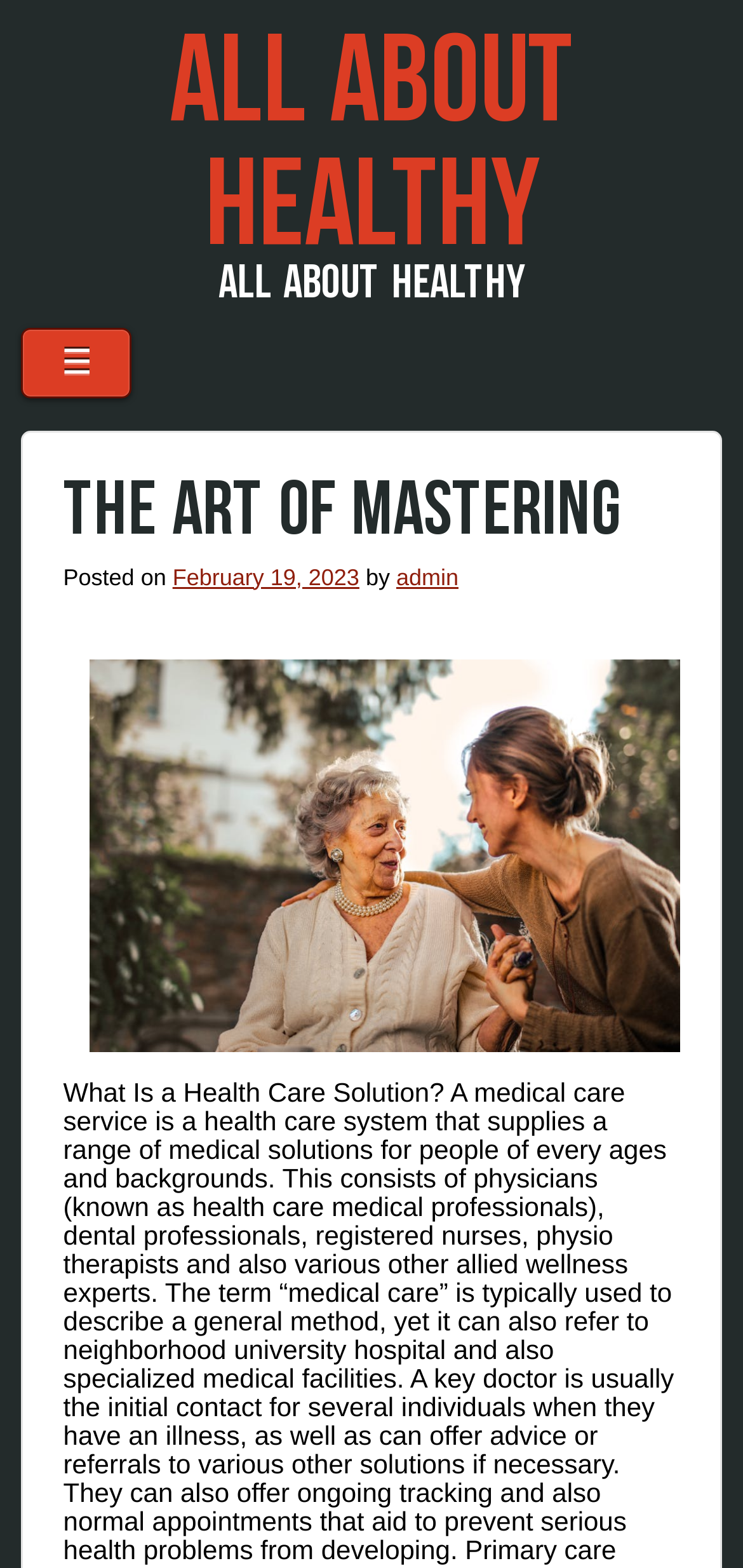Locate and extract the text of the main heading on the webpage.

ALL ABOUT HEALTHY